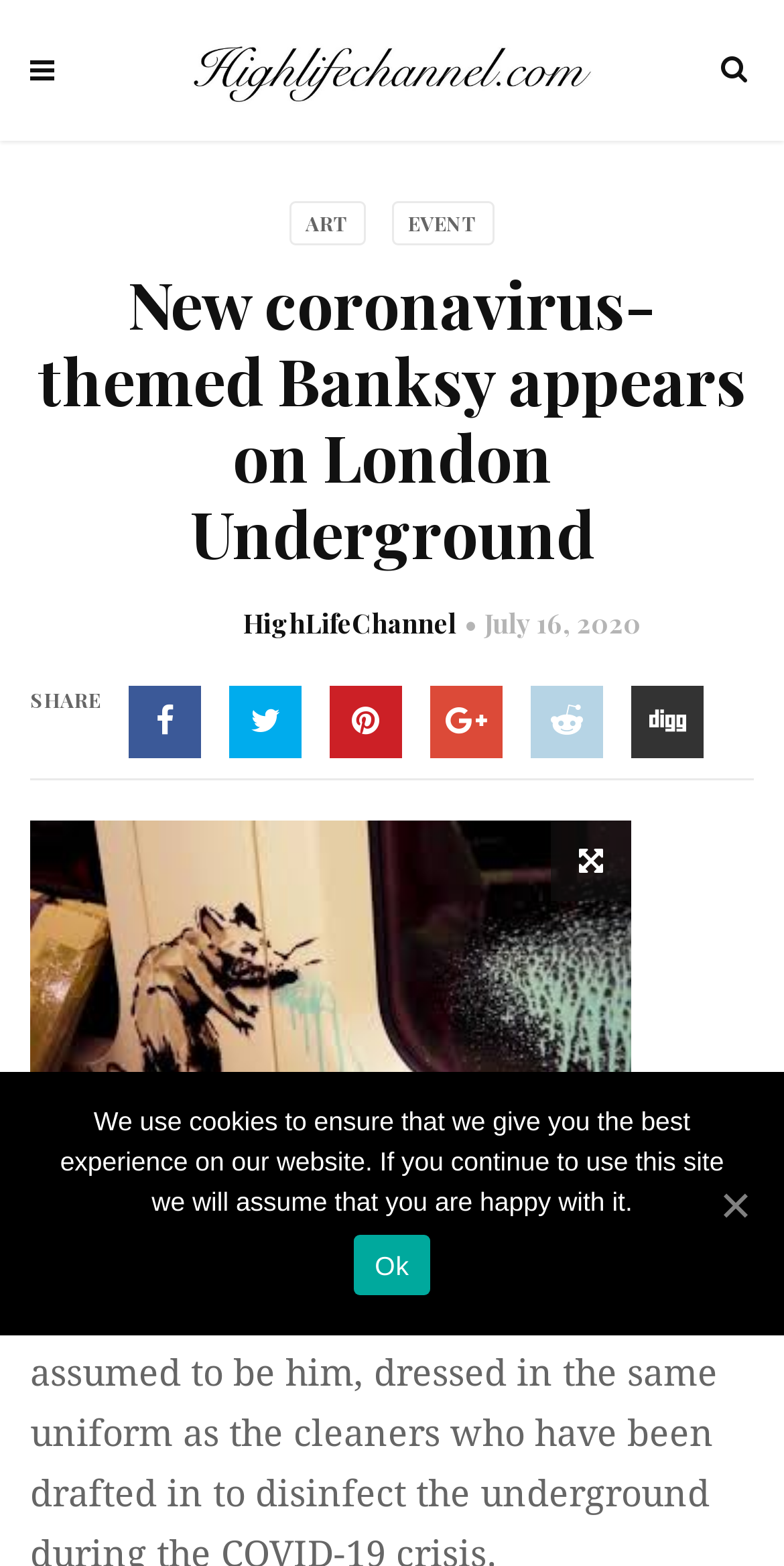Determine the bounding box coordinates of the clickable element to complete this instruction: "Visit the HighLifeChannel page". Provide the coordinates in the format of four float numbers between 0 and 1, [left, top, right, bottom].

[0.31, 0.386, 0.582, 0.408]